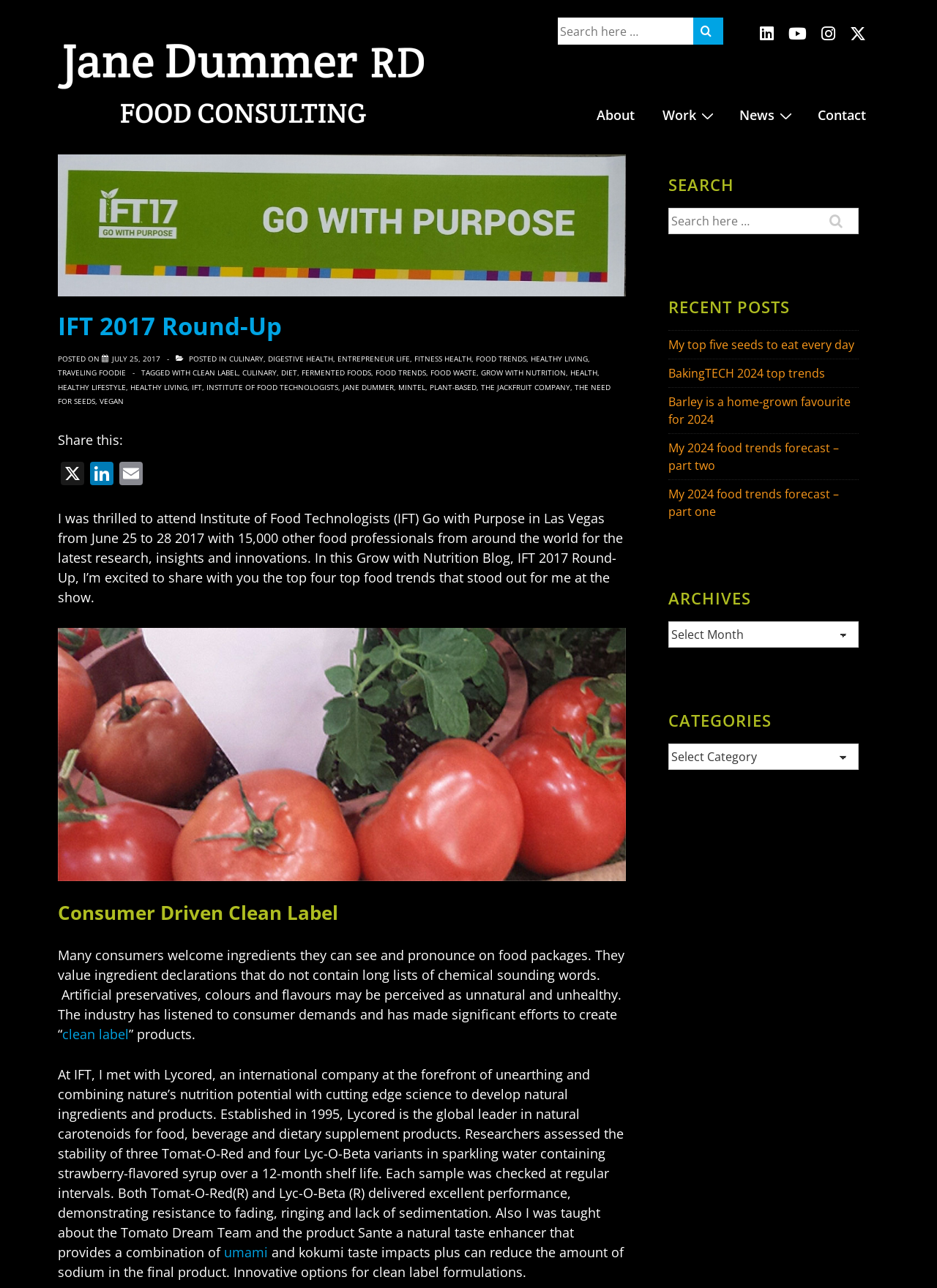Locate the primary headline on the webpage and provide its text.

IFT 2017 Round-Up